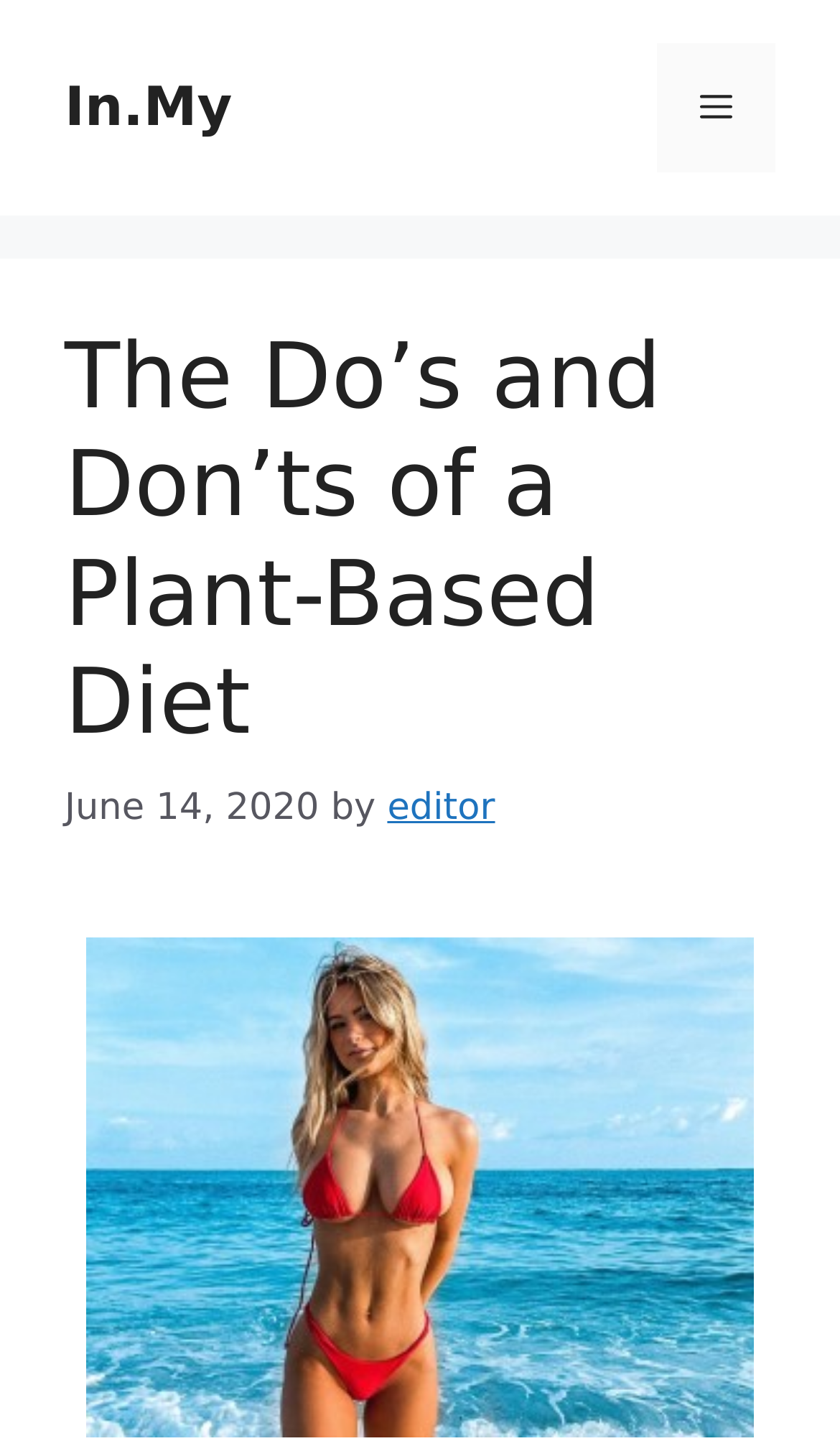Using the format (top-left x, top-left y, bottom-right x, bottom-right y), provide the bounding box coordinates for the described UI element. All values should be floating point numbers between 0 and 1: In.My

[0.077, 0.052, 0.276, 0.096]